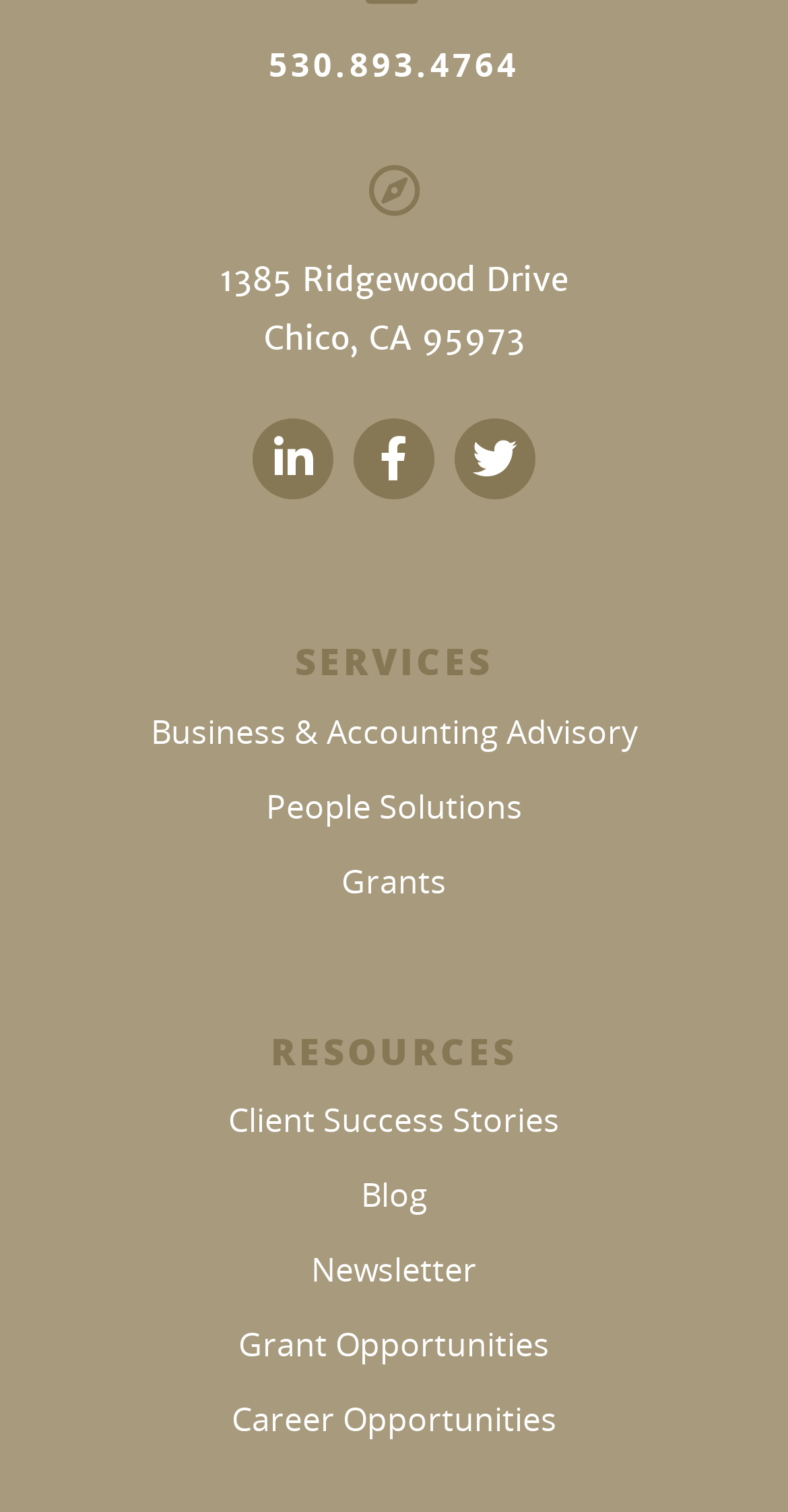Highlight the bounding box coordinates of the element you need to click to perform the following instruction: "Read Client Success Stories."

[0.29, 0.726, 0.71, 0.756]